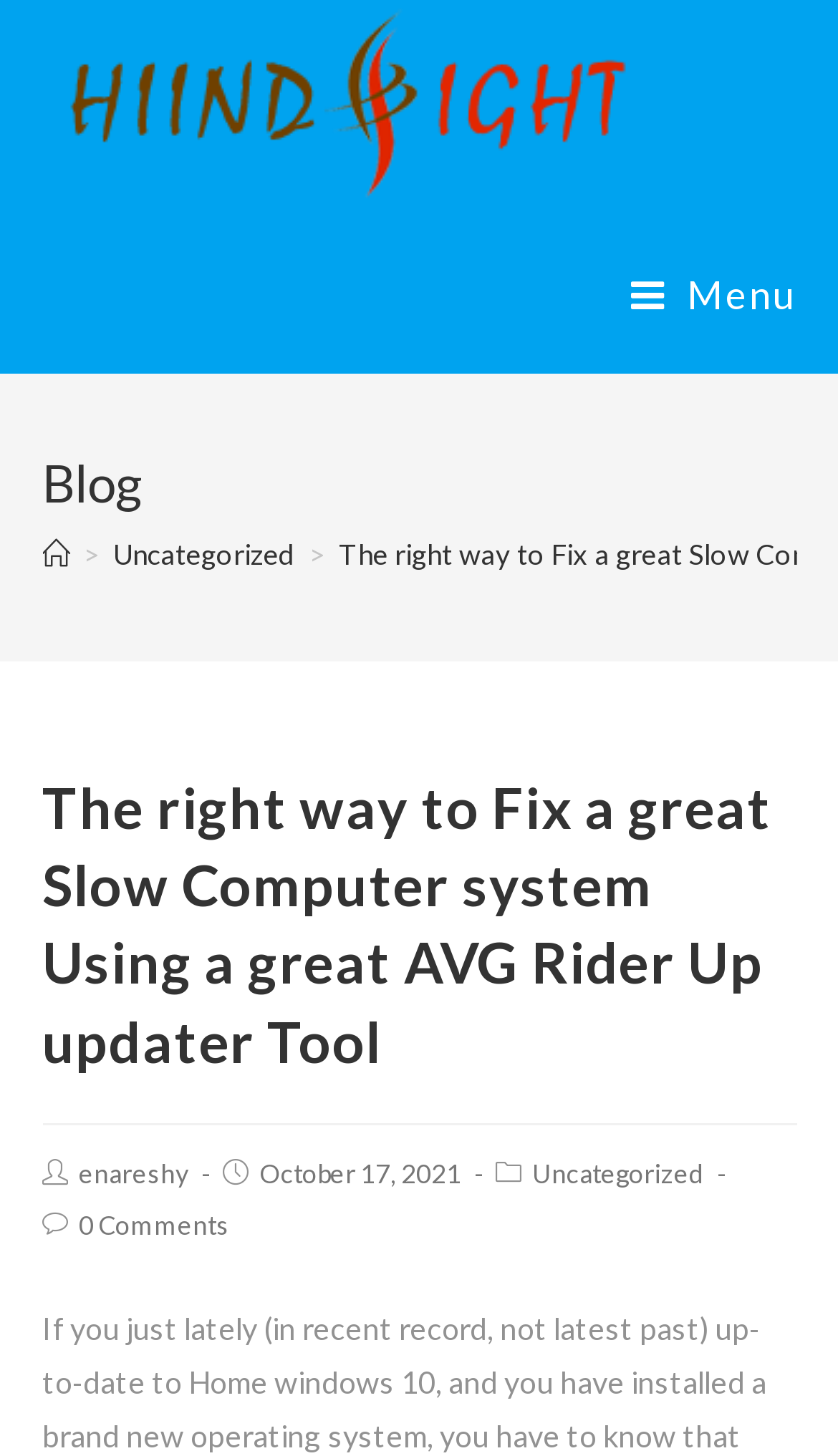Find the bounding box of the web element that fits this description: "0 Comments".

[0.094, 0.83, 0.273, 0.852]